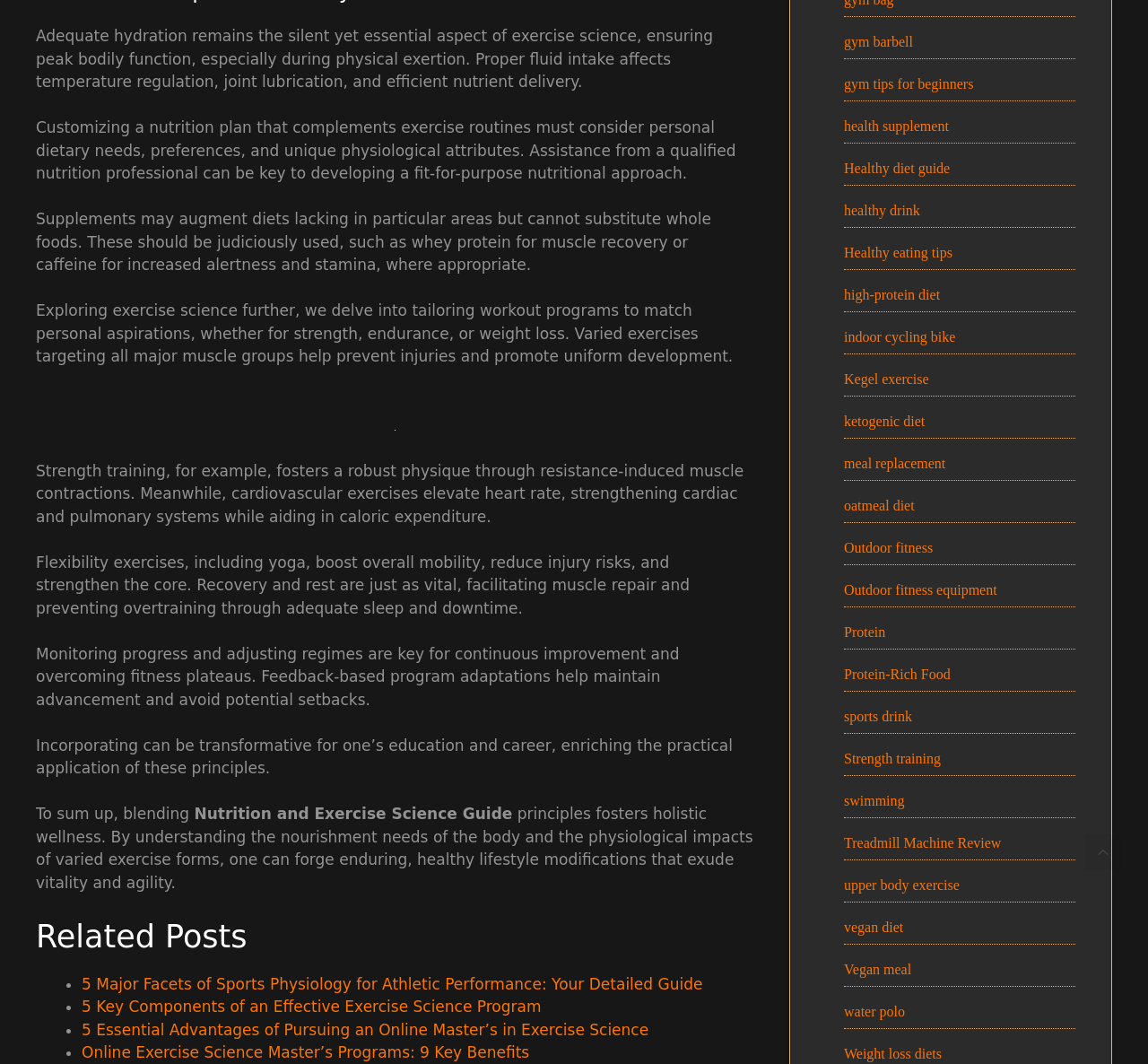What is the benefit of flexibility exercises?
Please give a well-detailed answer to the question.

The webpage mentions that flexibility exercises, such as yoga, can improve overall mobility and reduce the risk of injuries. This is likely because flexibility exercises help to increase range of motion and reduce stiffness in the muscles and joints.